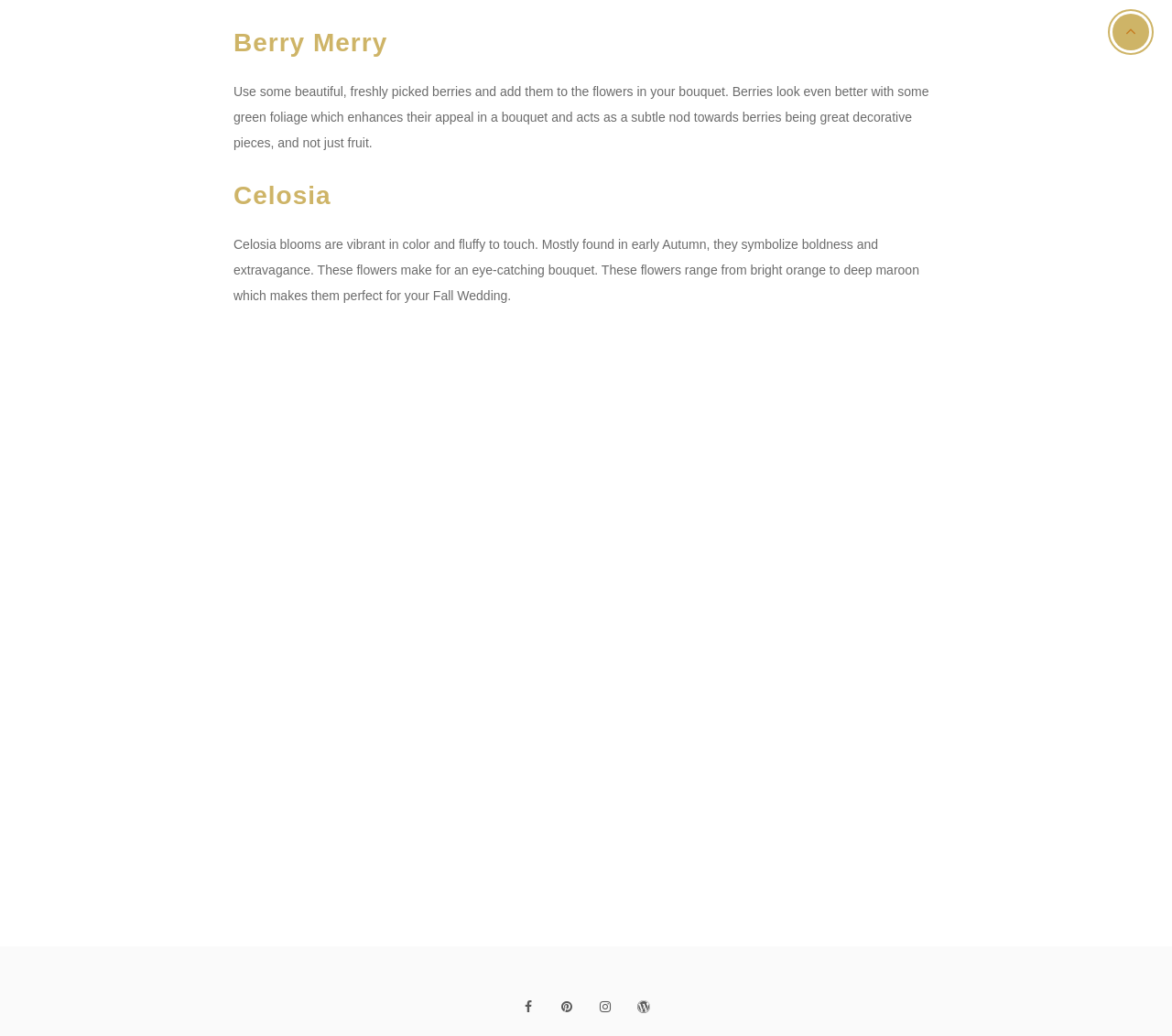Could you determine the bounding box coordinates of the clickable element to complete the instruction: "Click on the 'NEXT POST' button"? Provide the coordinates as four float numbers between 0 and 1, i.e., [left, top, right, bottom].

[0.723, 0.417, 0.801, 0.431]